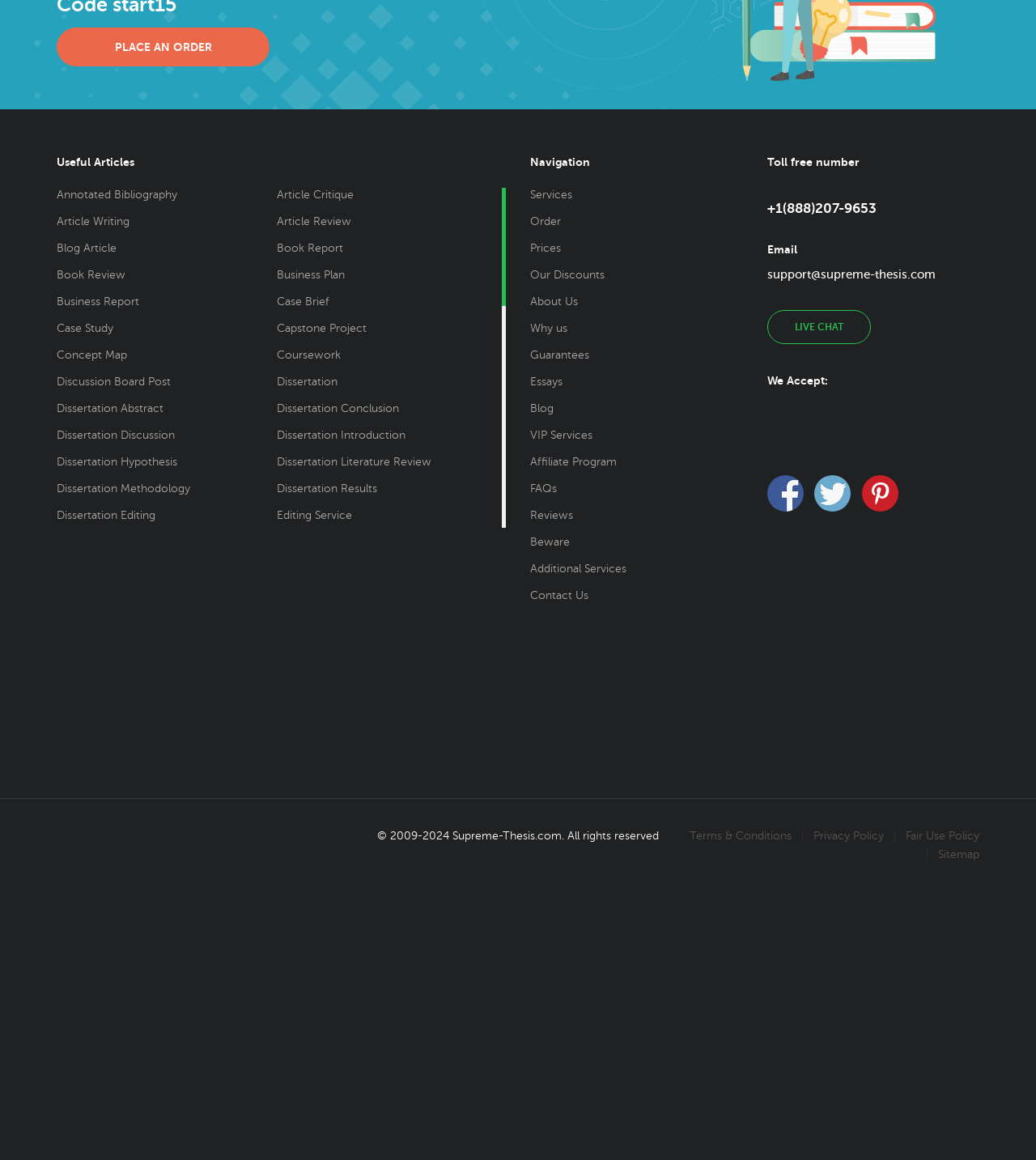What is the first service offered on the webpage? From the image, respond with a single word or brief phrase.

PLACE AN ORDER